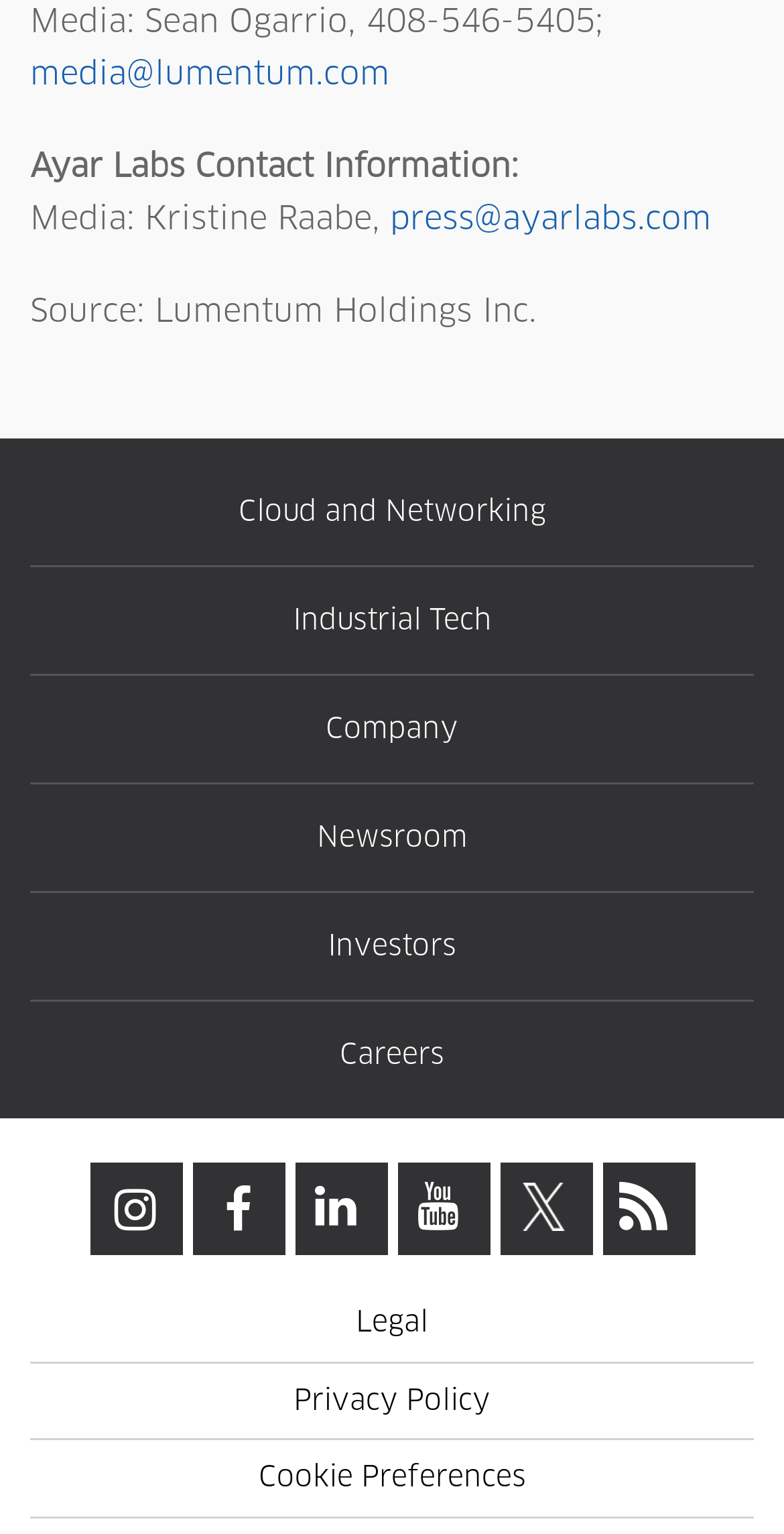Using the given description, provide the bounding box coordinates formatted as (top-left x, top-left y, bottom-right x, bottom-right y), with all values being floating point numbers between 0 and 1. Description: Newsroom

[0.404, 0.538, 0.596, 0.556]